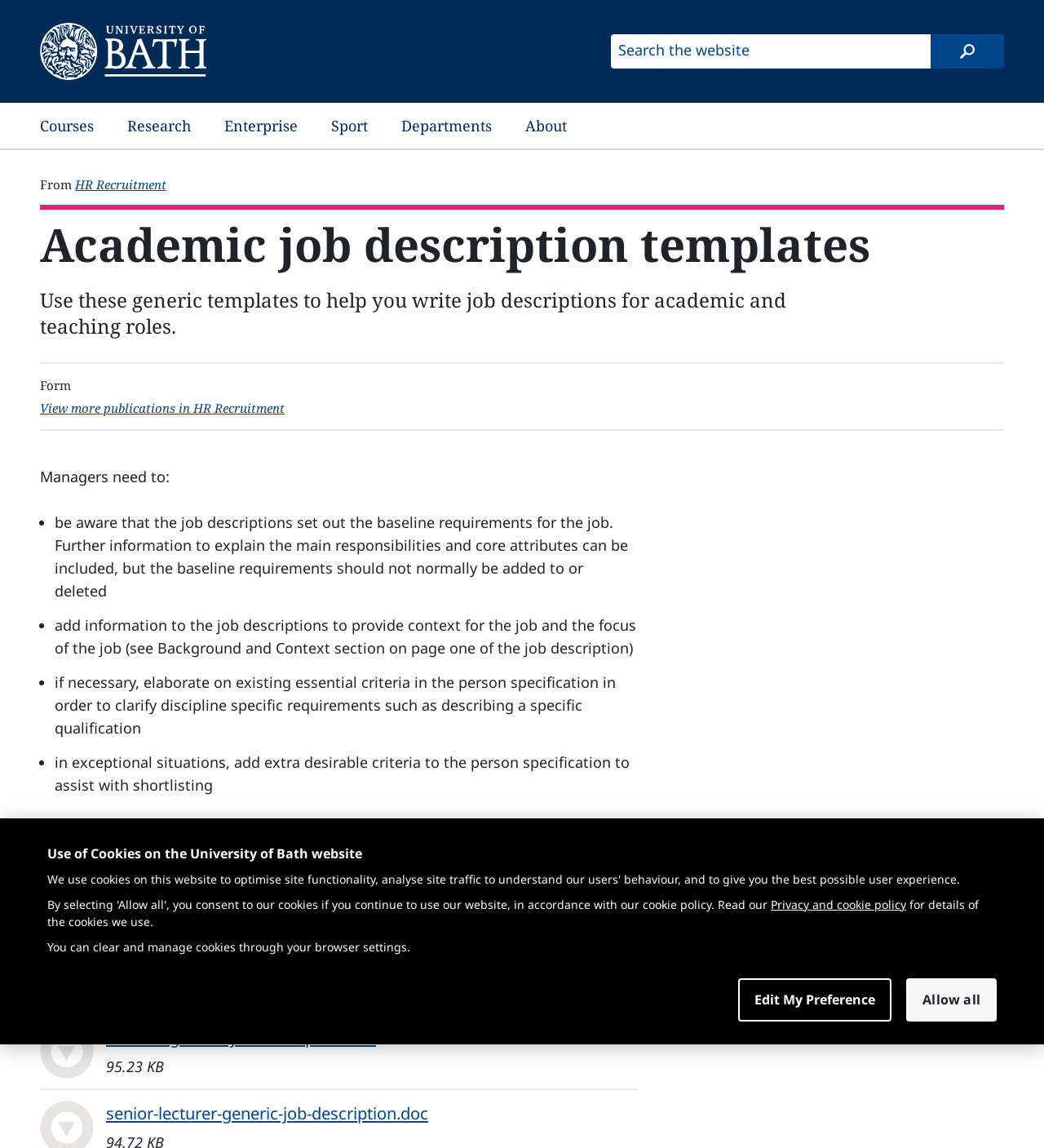What do managers need to do with the job descriptions?
Please use the visual content to give a single word or phrase answer.

be aware of baseline requirements